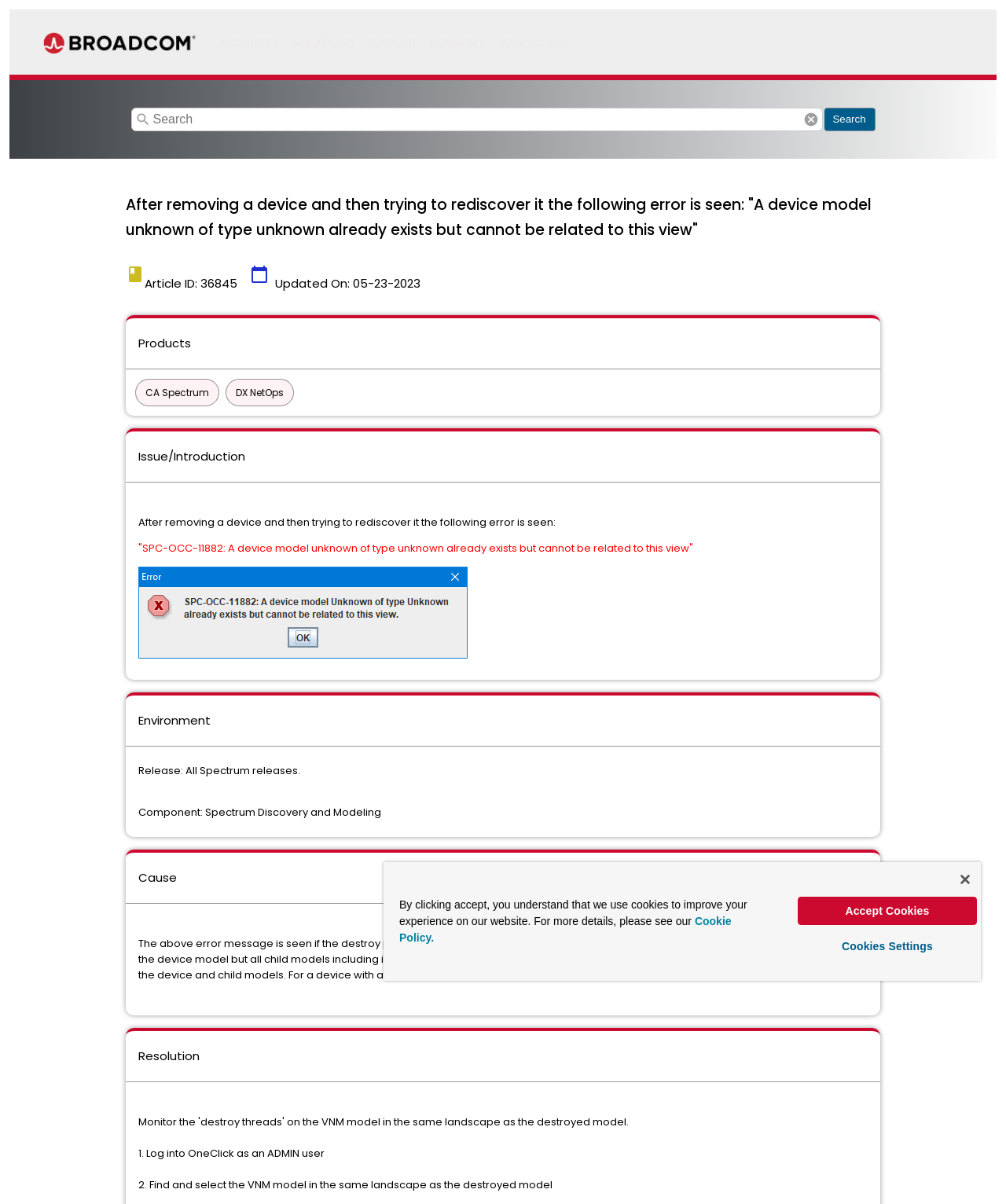Elaborate on the different components and information displayed on the webpage.

This webpage appears to be a technical support article or knowledge base entry. At the top, there is an iframe containing a header section, followed by a search bar with a "Search" button and a "Cancel" button. Below the search bar, there is a heading that matches the meta description, which describes an error message related to device models.

To the right of the heading, there are several icons, including a book and a calendar, which may represent categories or tags. Below these icons, there are several headings that organize the content into sections, including "Article ID", "Updated On", "Products", "Issue/Introduction", "Environment", "Cause", and "Resolution".

The "Issue/Introduction" section contains a static text block describing the error message, followed by an image. The "Environment" section lists the release and component information. The "Cause" section provides a detailed explanation of the error message, including the destroy process and its implications.

The "Resolution" section offers a step-by-step solution, with numbered instructions and accompanying text. At the bottom of the page, there is a cookie banner with a "Close" button, a "More information about your privacy" link, and buttons to "Accept Cookies" or adjust "Cookies Settings".